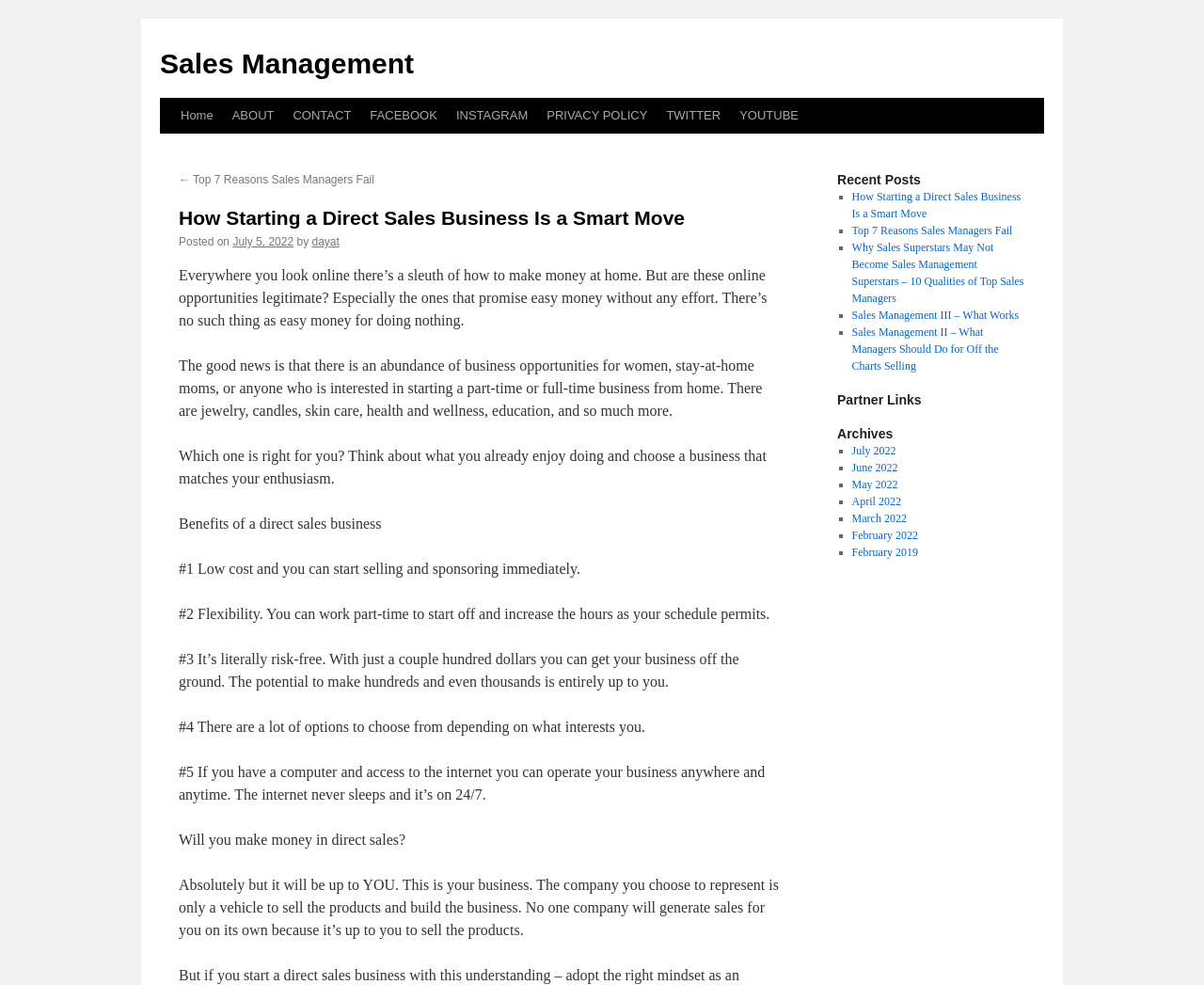Kindly determine the bounding box coordinates for the area that needs to be clicked to execute this instruction: "Check the 'Recent Posts' section".

[0.695, 0.174, 0.867, 0.586]